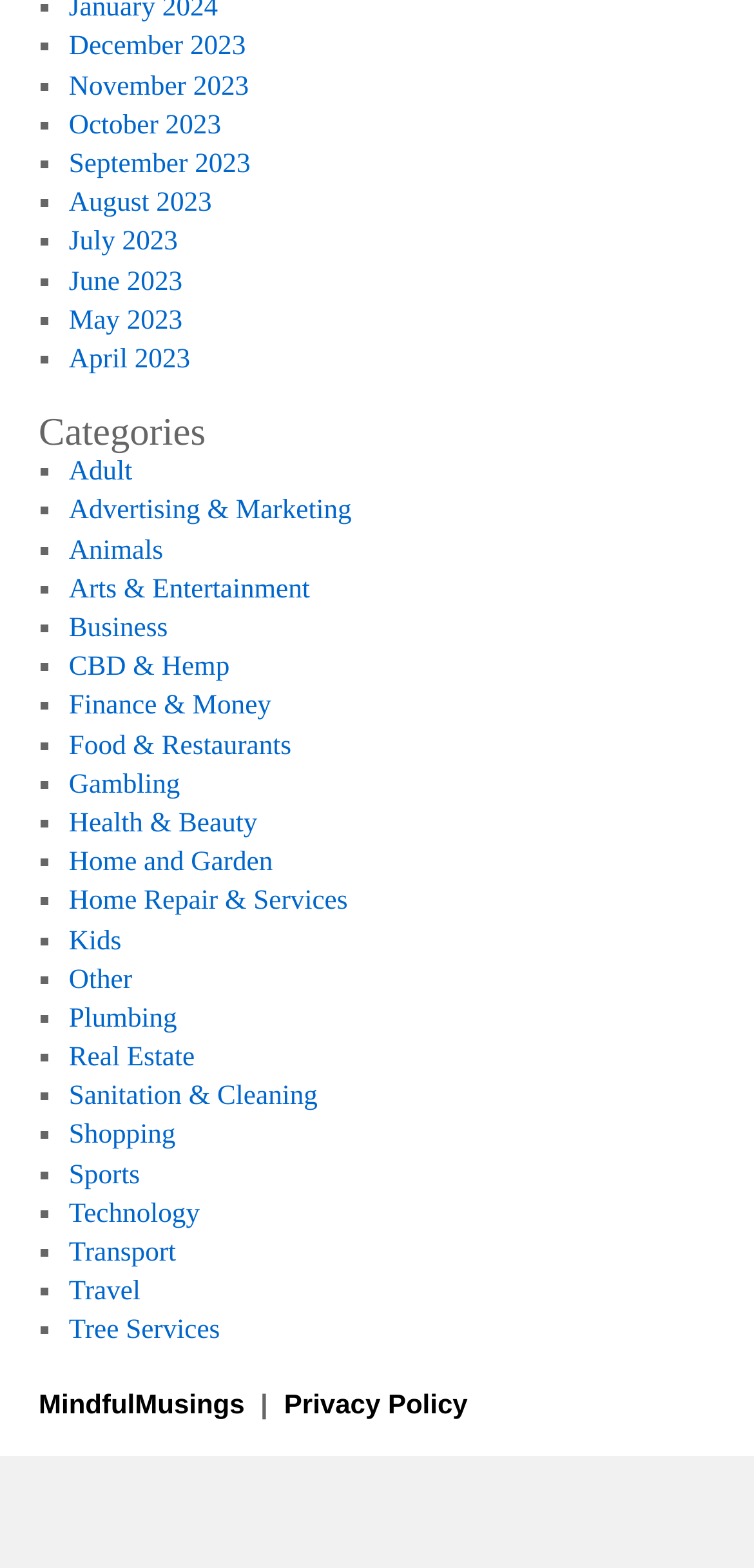What is the purpose of the '■' symbol?
Respond to the question with a well-detailed and thorough answer.

The '■' symbol is used as a list marker to indicate the start of each list item, which corresponds to a category or a month.